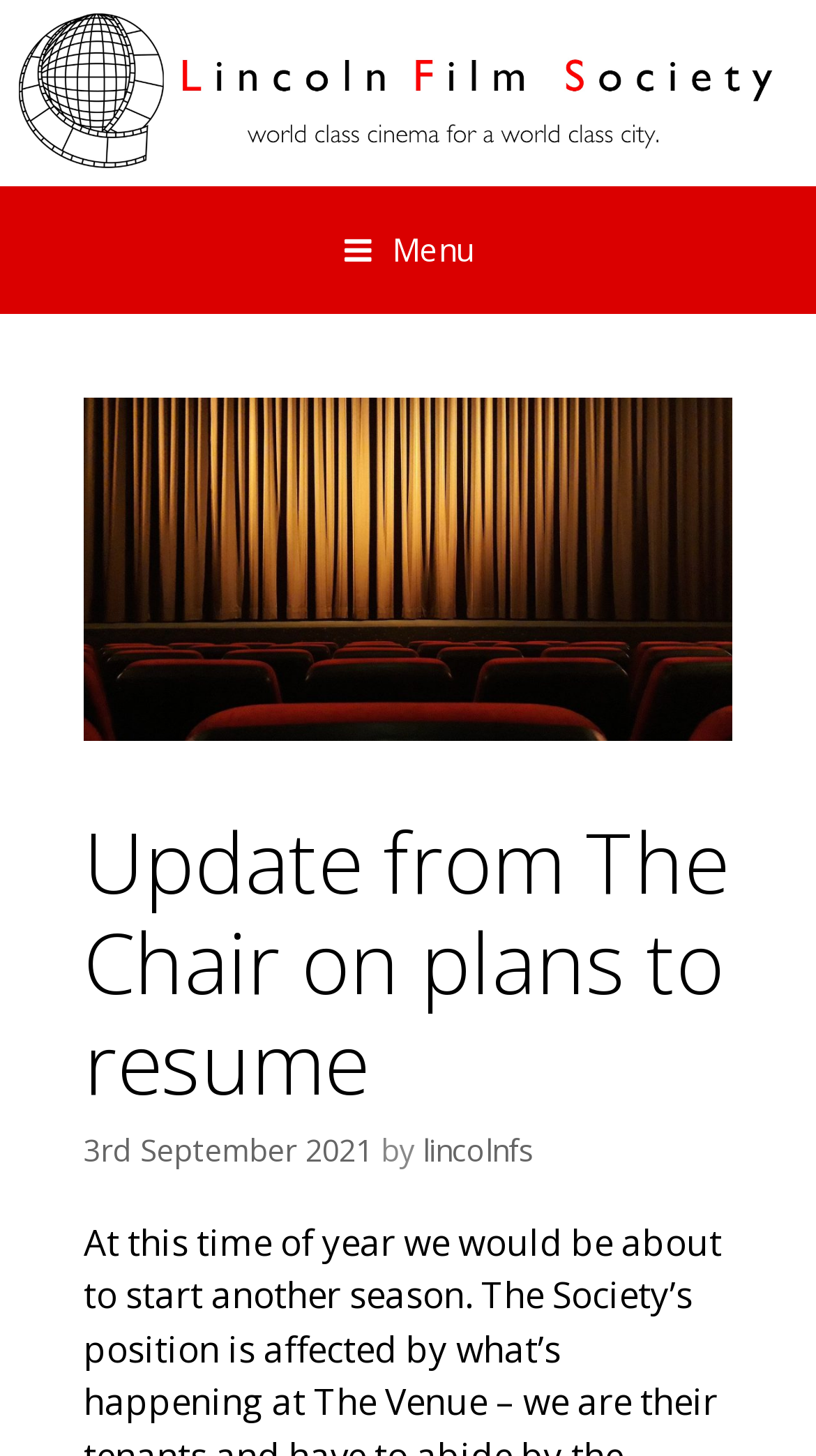What is the date of the update?
Using the information from the image, provide a comprehensive answer to the question.

The date of the update can be found in the link element with the text '3rd September 2021' which is located below the heading 'Update from The Chair on plans to resume'.